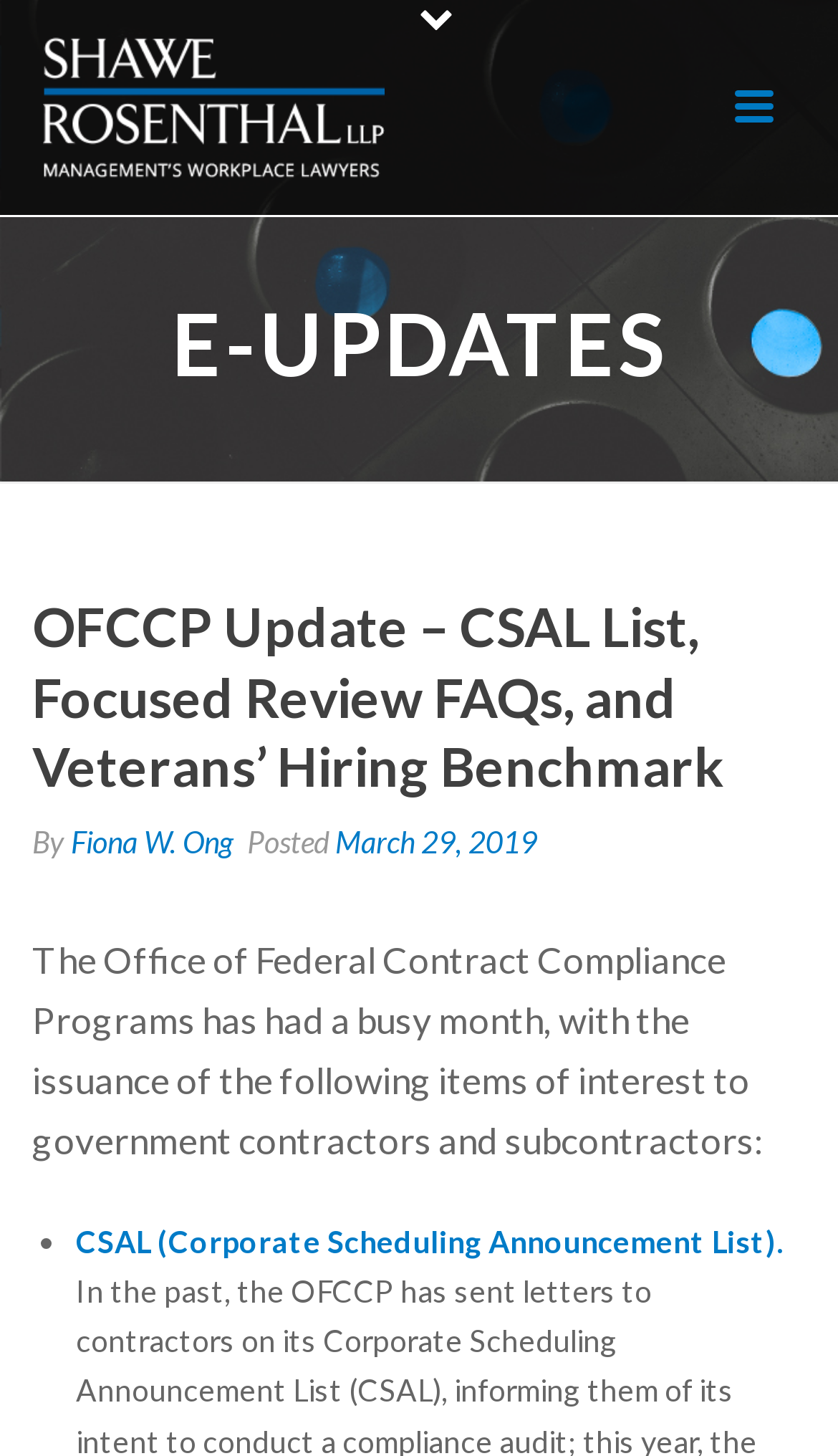What is the topic of the update?
Refer to the image and provide a detailed answer to the question.

The topic of the update can be inferred from the heading 'OFCCP Update – CSAL List, Focused Review FAQs, and Veterans’ Hiring Benchmark' and the static text 'The Office of Federal Contract Compliance Programs has had a busy month, with the issuance of the following items of interest to government contractors and subcontractors:', which suggests that the update is related to the Office of Federal Contract Compliance Programs (OFCCP).